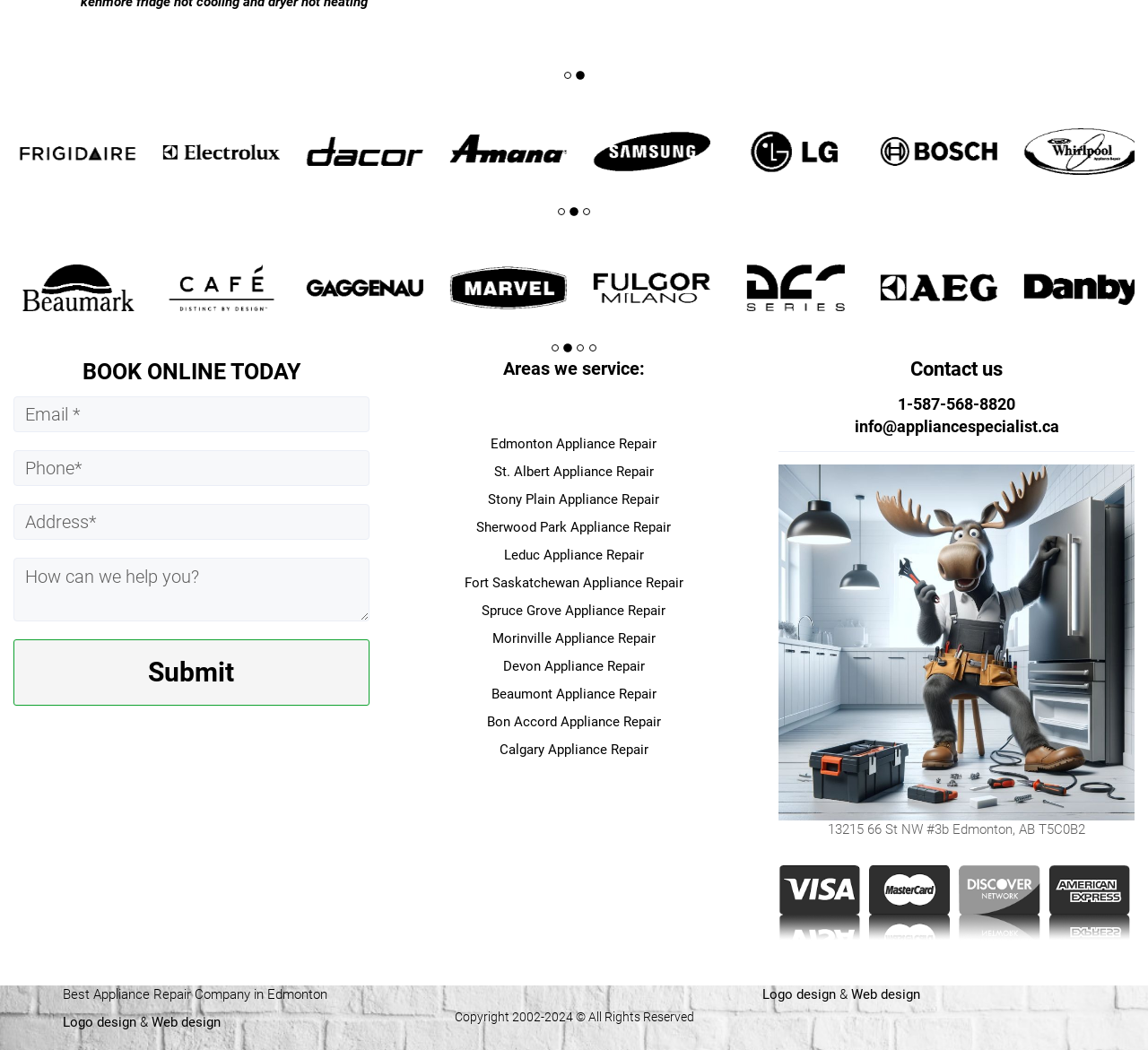Determine the bounding box coordinates of the clickable region to execute the instruction: "Click on the 'Submit' button". The coordinates should be four float numbers between 0 and 1, denoted as [left, top, right, bottom].

[0.129, 0.625, 0.204, 0.655]